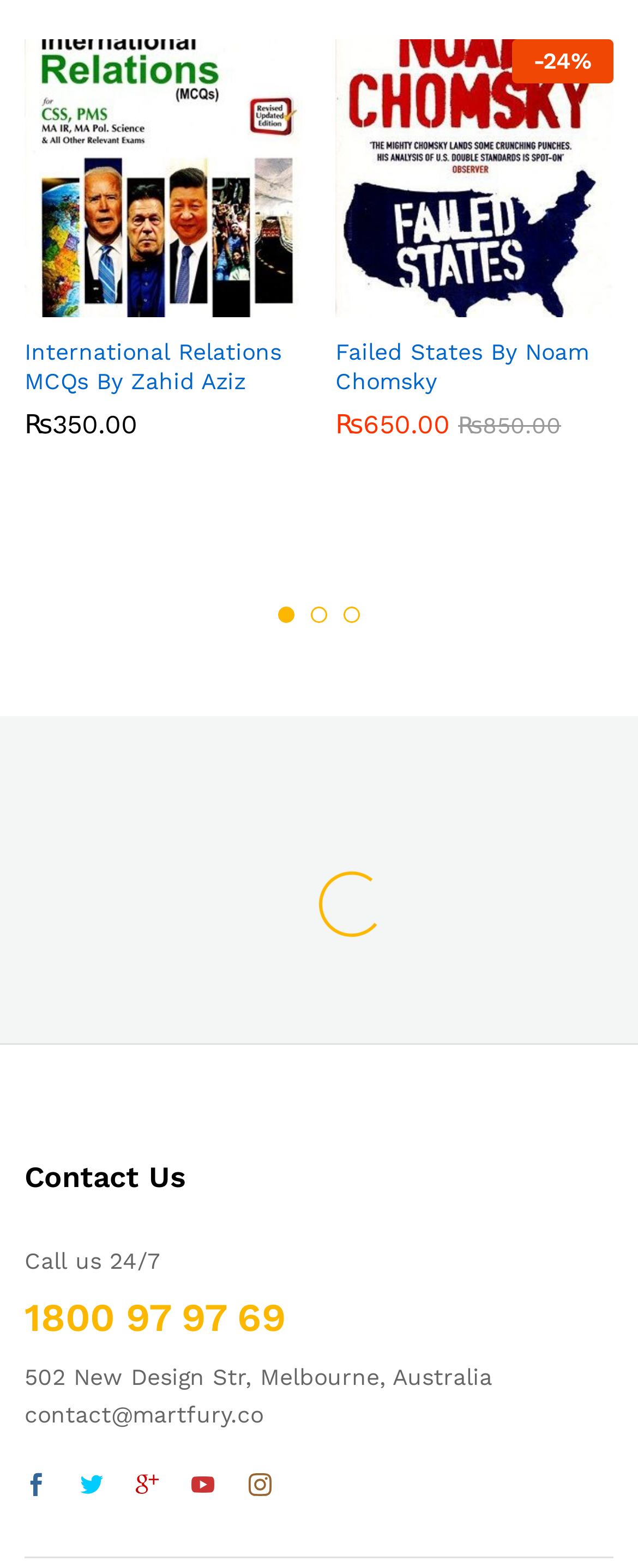Kindly provide the bounding box coordinates of the section you need to click on to fulfill the given instruction: "Add 'International Relations MCQs By Zahid Aziz' to cart".

[0.087, 0.172, 0.174, 0.207]